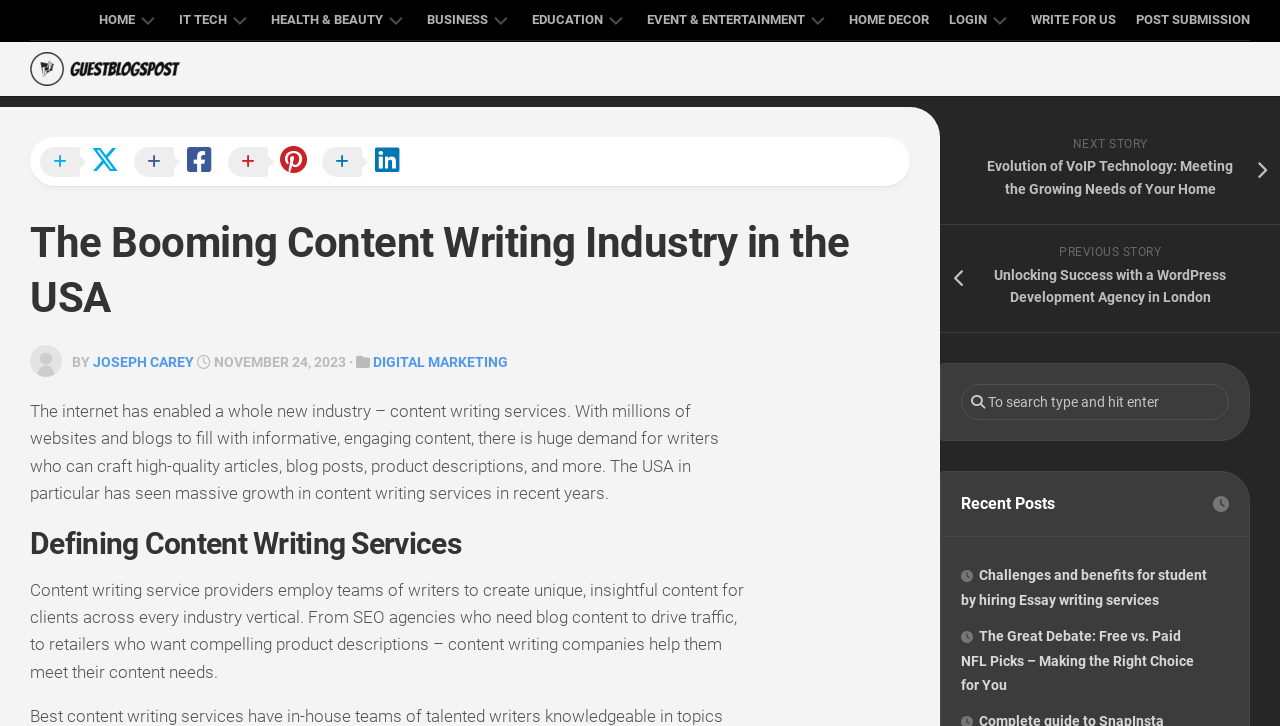Please determine the bounding box coordinates of the clickable area required to carry out the following instruction: "Read the article by Joseph Carey". The coordinates must be four float numbers between 0 and 1, represented as [left, top, right, bottom].

[0.073, 0.488, 0.152, 0.51]